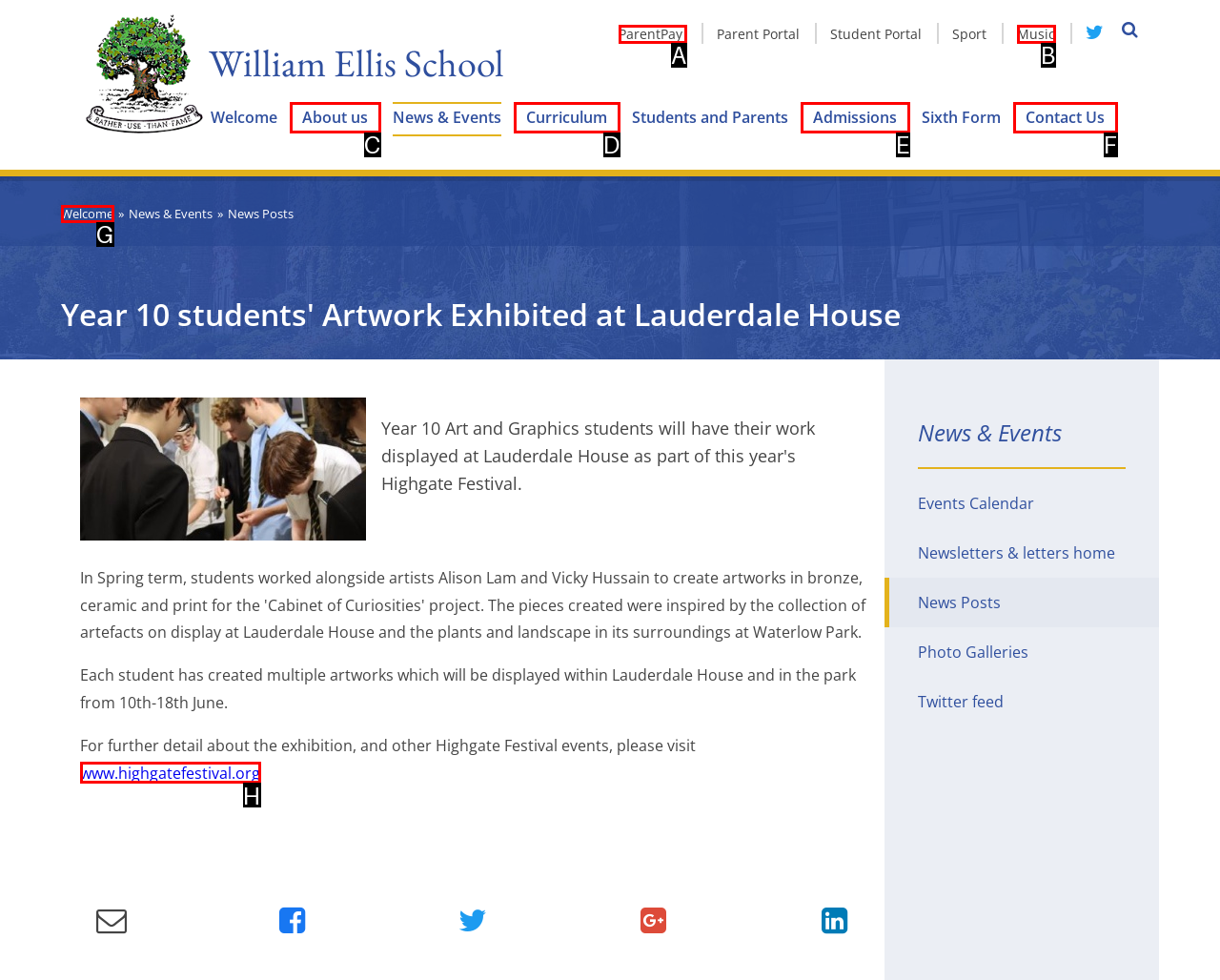Find the HTML element that matches the description: Curriculum. Answer using the letter of the best match from the available choices.

D